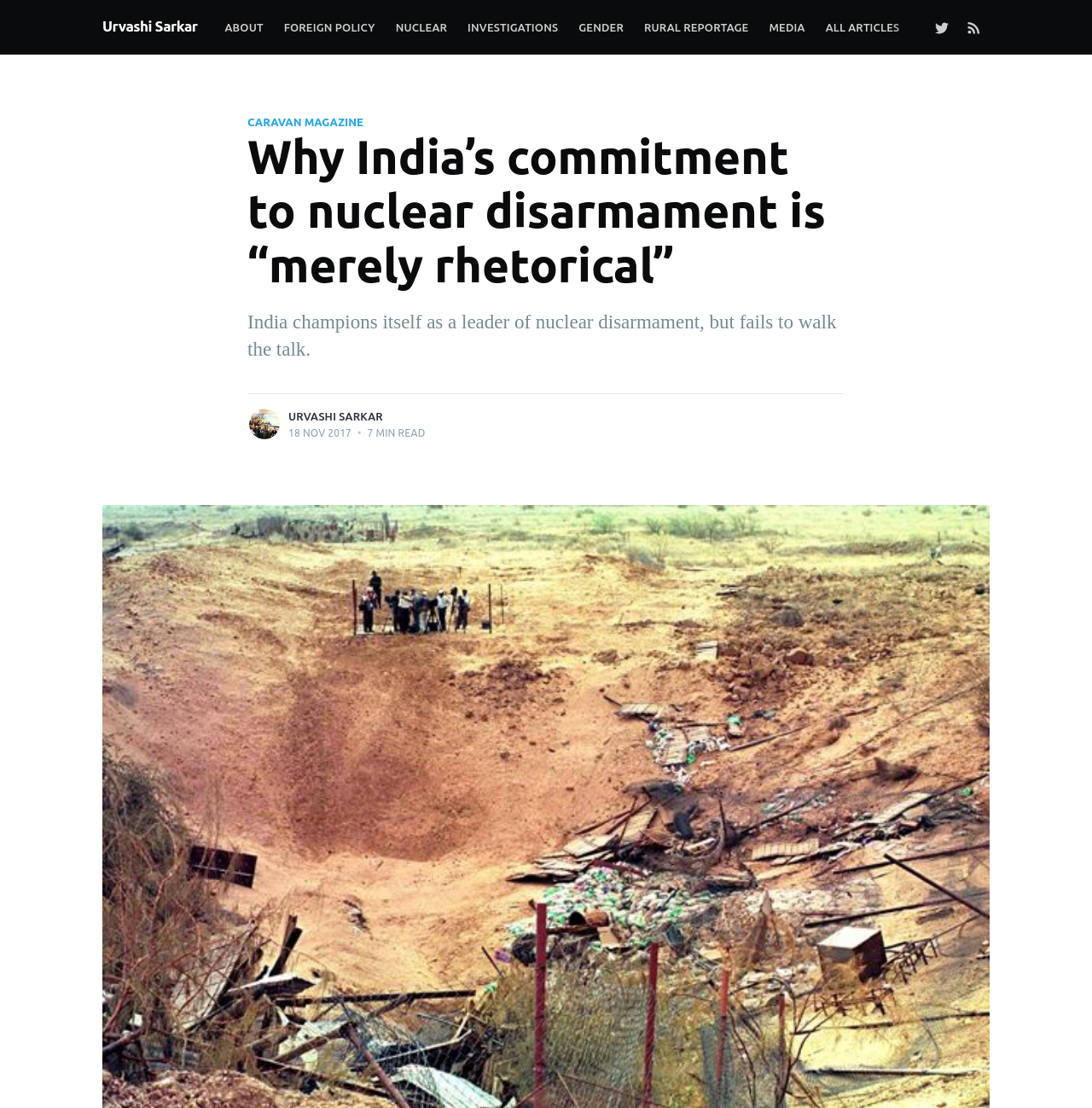Find the bounding box coordinates for the UI element that matches this description: "Investigations".

[0.419, 0.008, 0.521, 0.042]